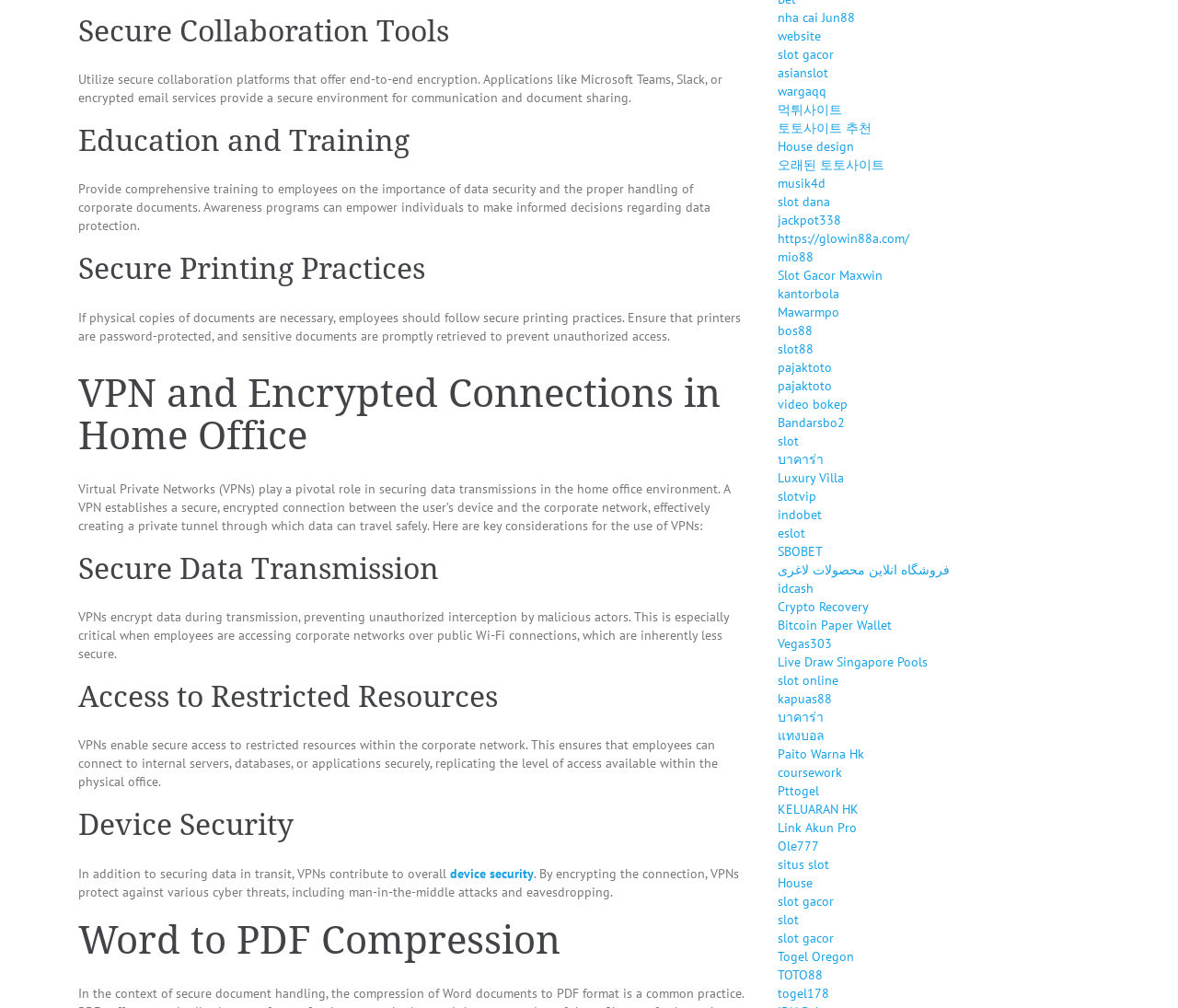What is the role of encryption in data transmission?
Can you provide an in-depth and detailed response to the question?

According to the webpage, encryption plays a crucial role in preventing unauthorized interception of data during transmission, ensuring that data remains confidential and secure.